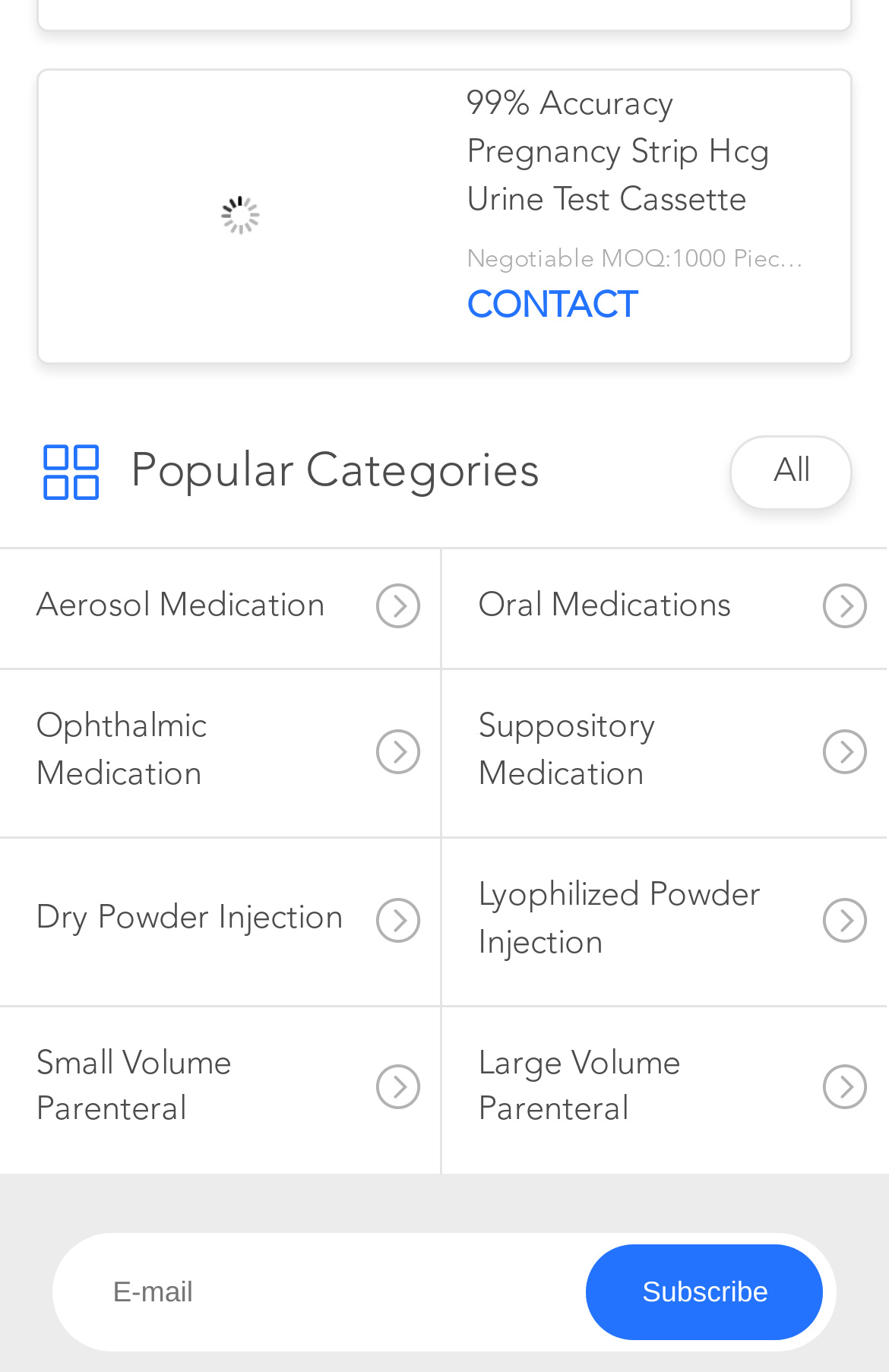Provide a single word or phrase to answer the given question: 
What is the minimum order quantity?

1000 Piece/Pieces